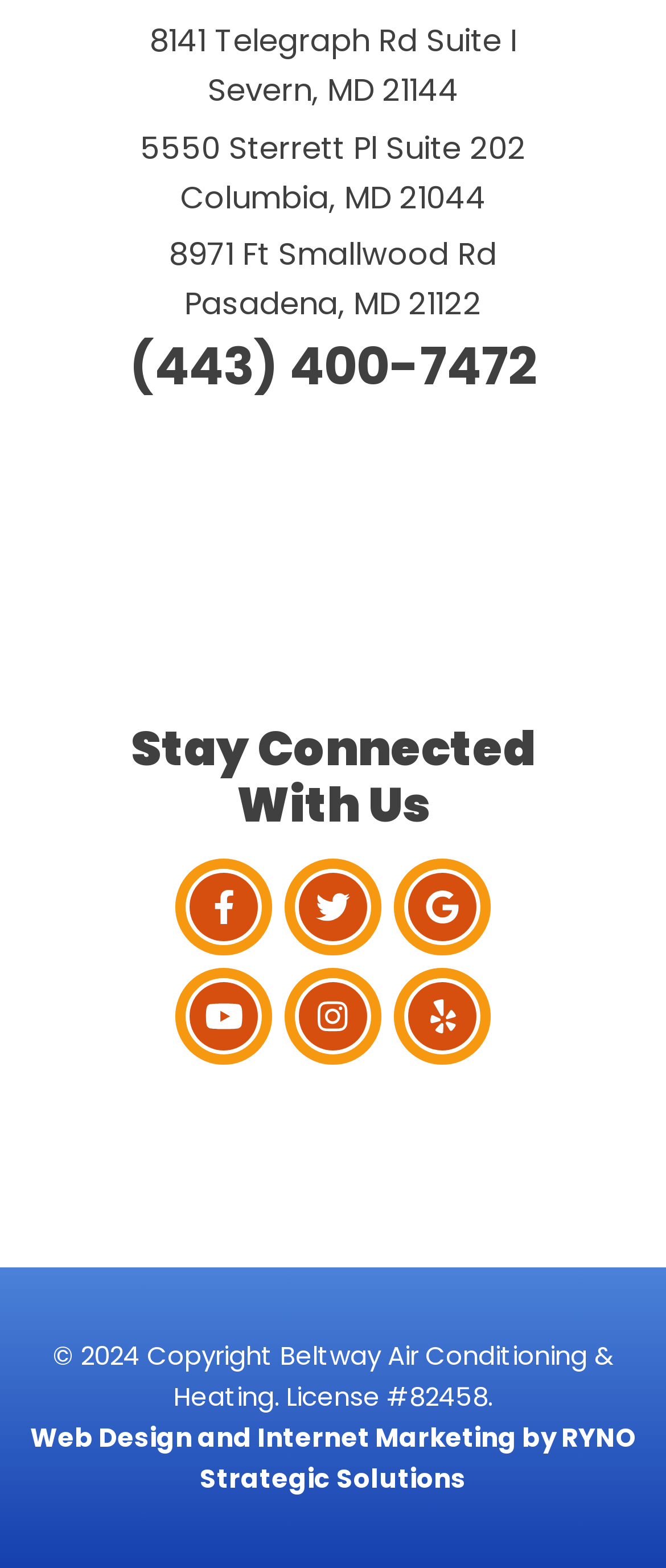Who designed the webpage?
Based on the screenshot, give a detailed explanation to answer the question.

The webpage designer can be found in the link element with the text 'Web Design and Internet Marketing by RYNO Strategic Solutions', which is located at the bottom of the page.